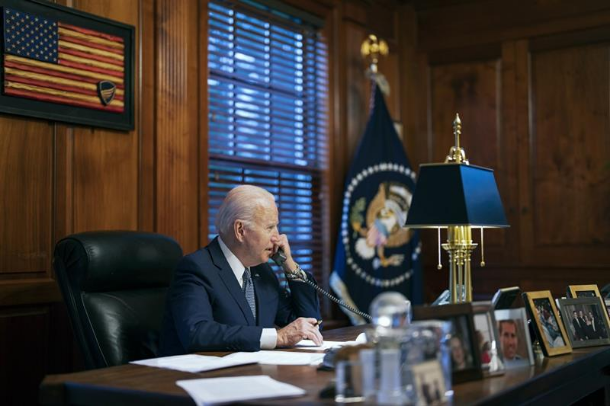What is on the desk of President Joe Biden?
Please provide a single word or phrase as your answer based on the screenshot.

Documents and a glass of water